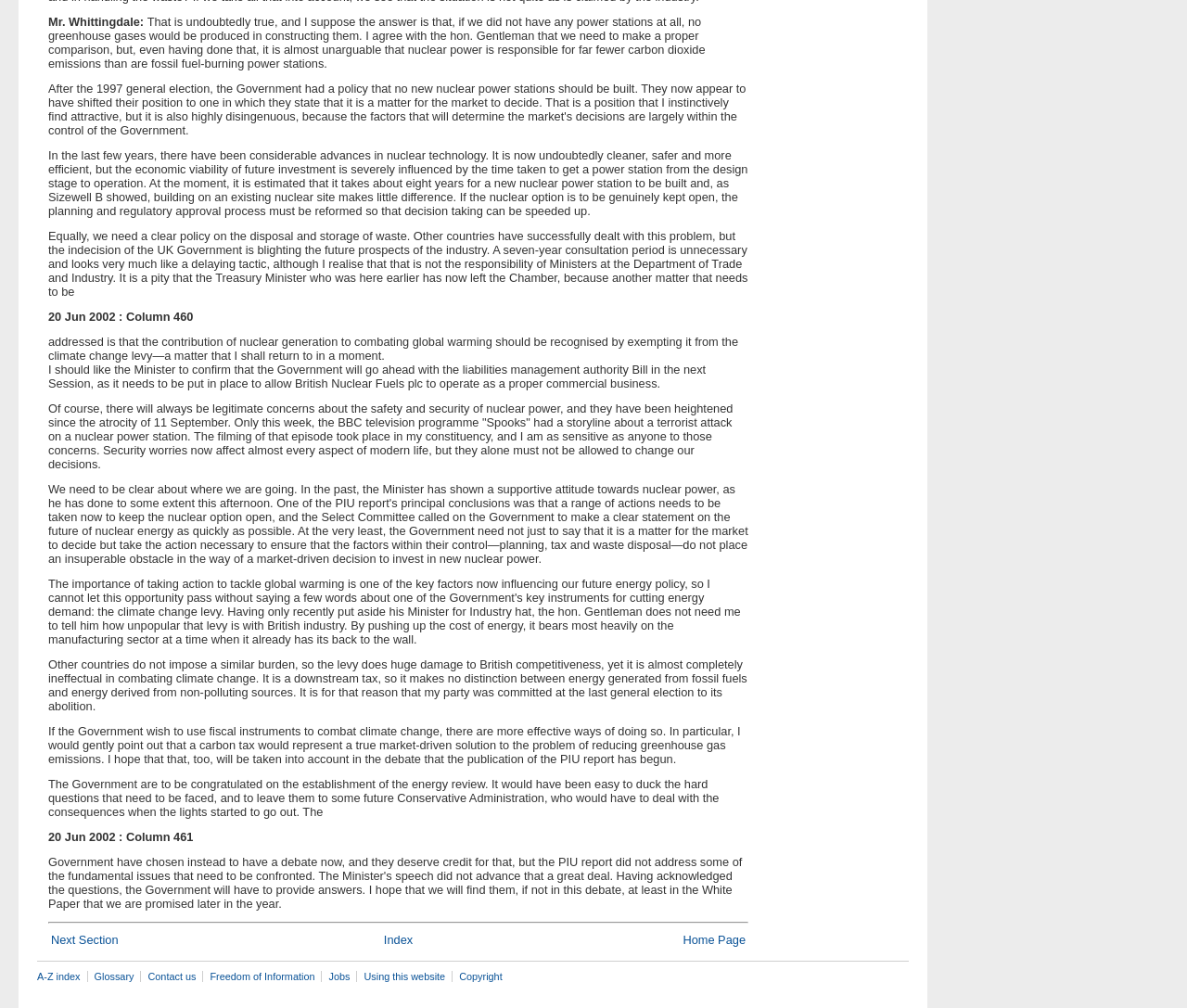Please locate the clickable area by providing the bounding box coordinates to follow this instruction: "contact us".

[0.119, 0.963, 0.171, 0.974]